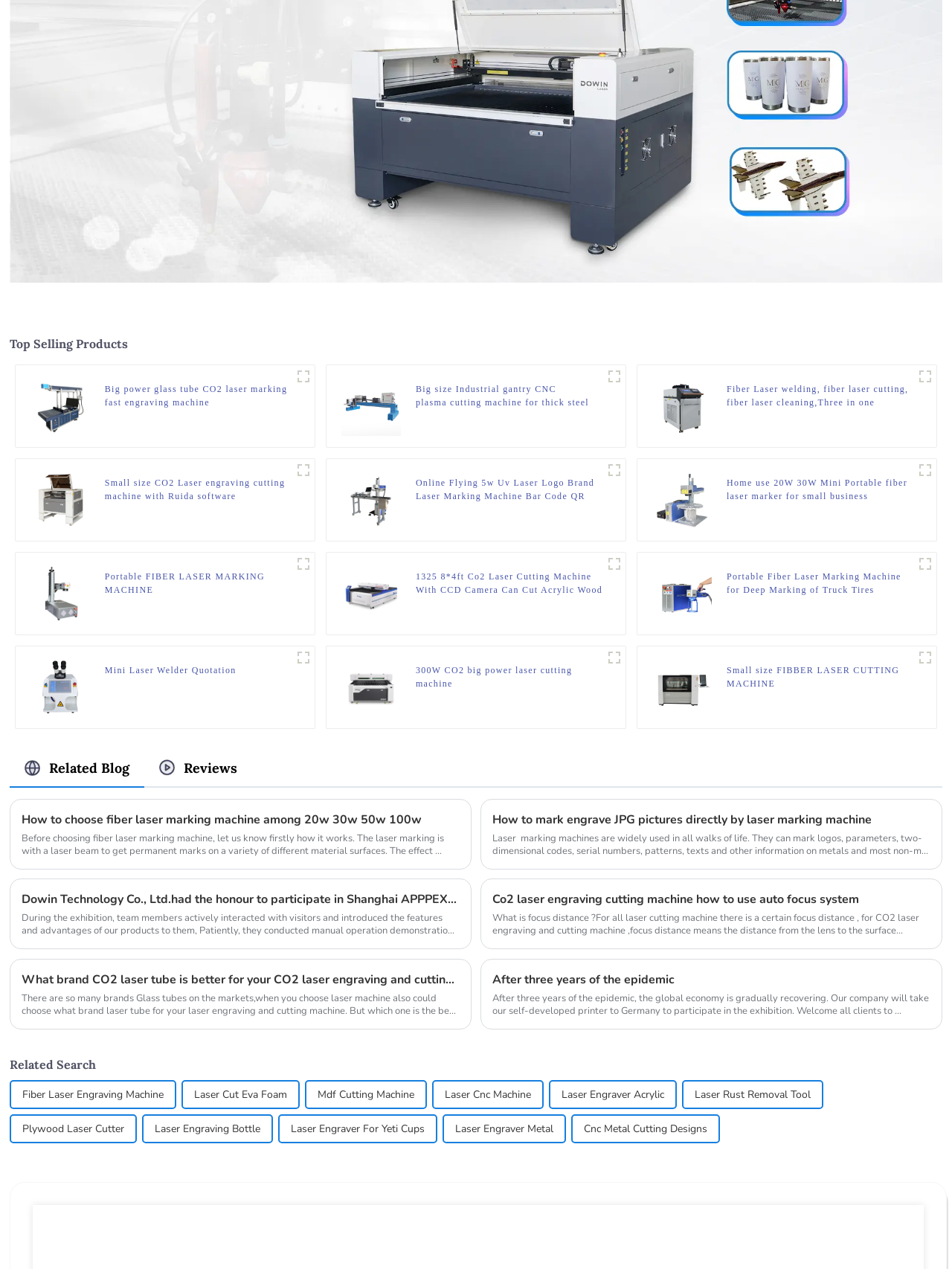Reply to the question with a single word or phrase:
How many products are displayed on the webpage?

12